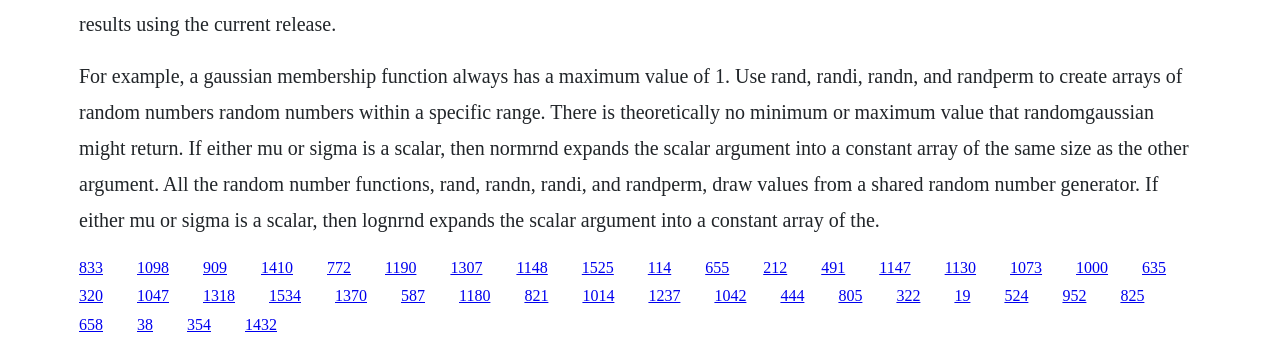Pinpoint the bounding box coordinates of the clickable area necessary to execute the following instruction: "Click the link to learn about randomgaussian". The coordinates should be given as four float numbers between 0 and 1, namely [left, top, right, bottom].

[0.062, 0.743, 0.08, 0.792]